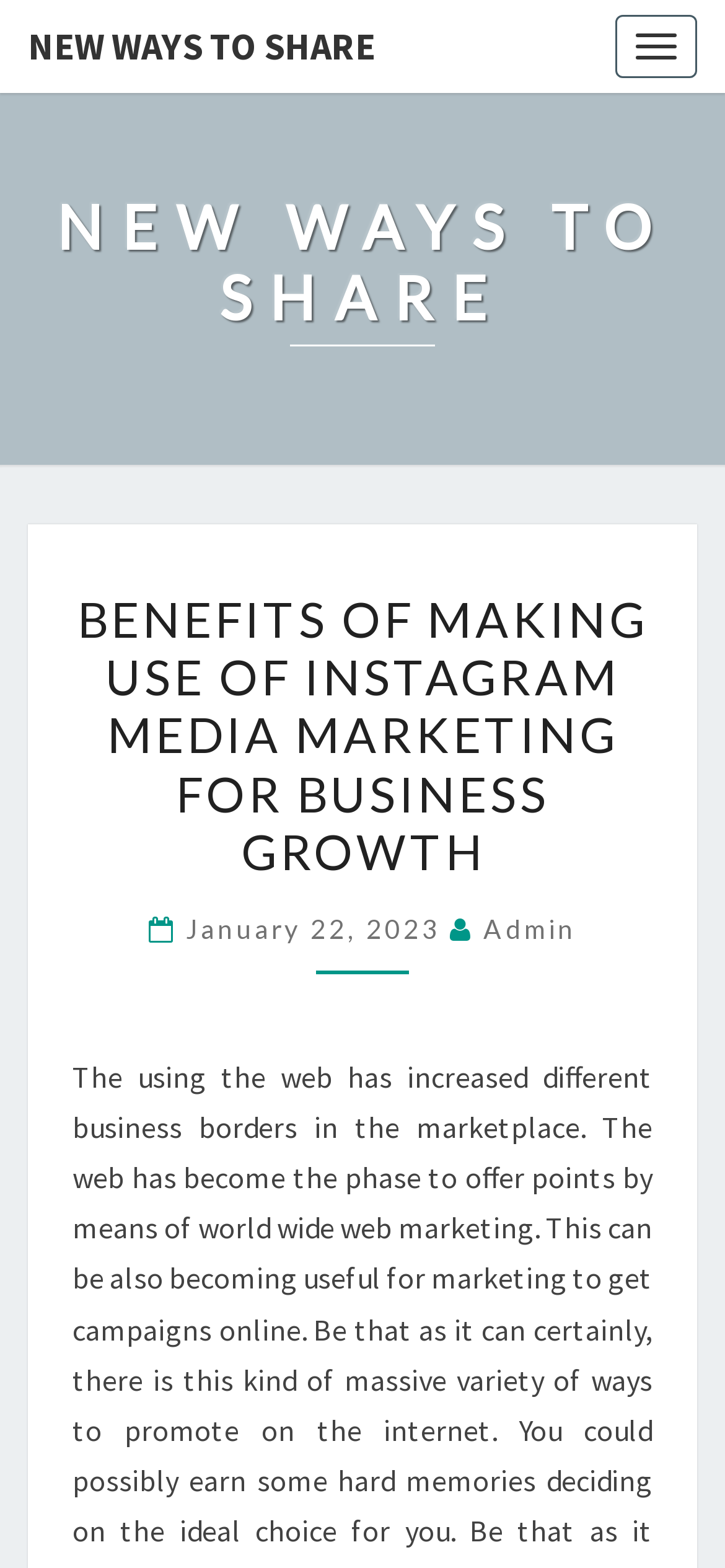Who is the author of the latest article?
Please provide a single word or phrase as your answer based on the image.

Admin